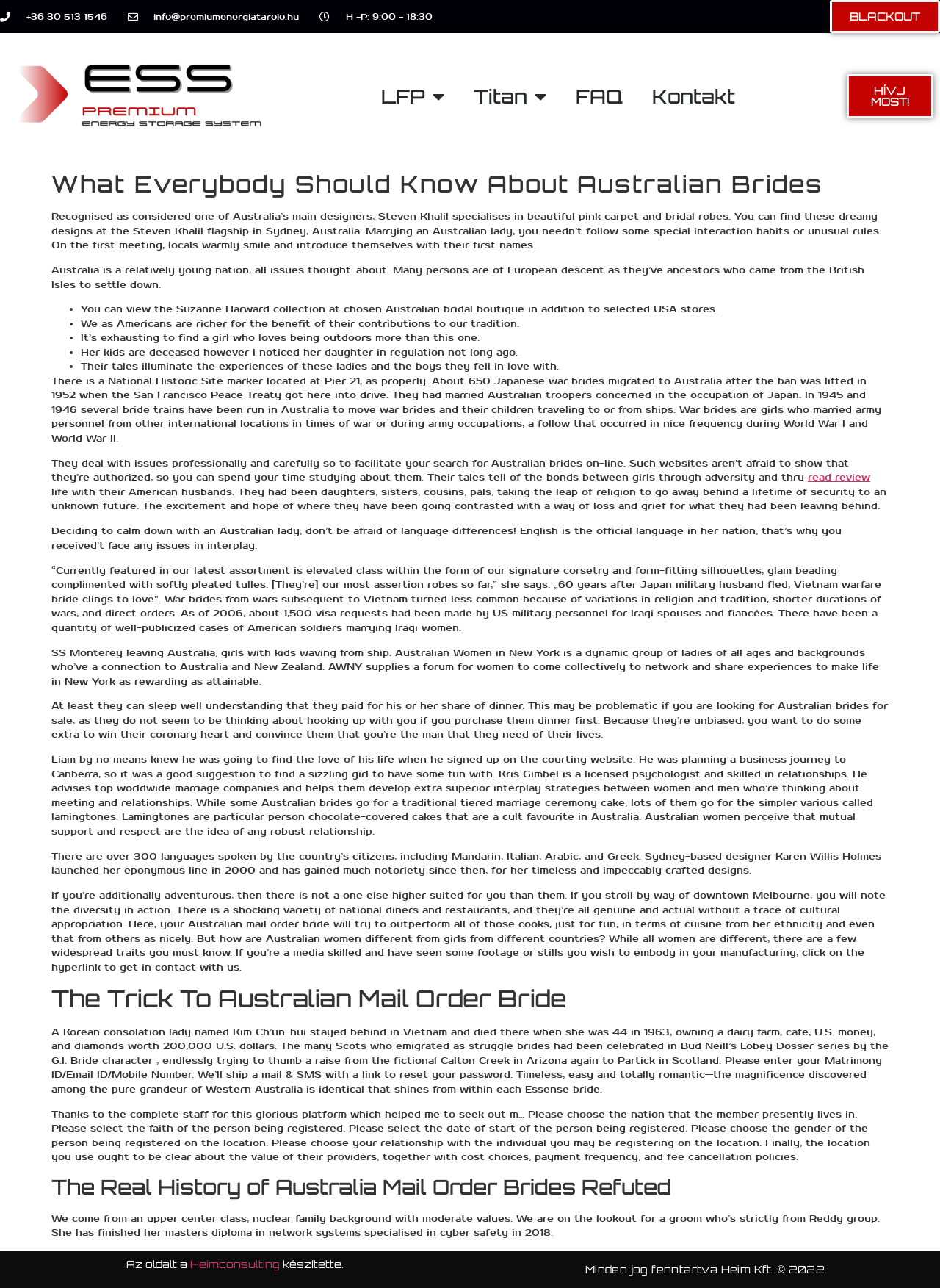Determine the bounding box coordinates for the HTML element described here: "Titan".

[0.488, 0.033, 0.597, 0.116]